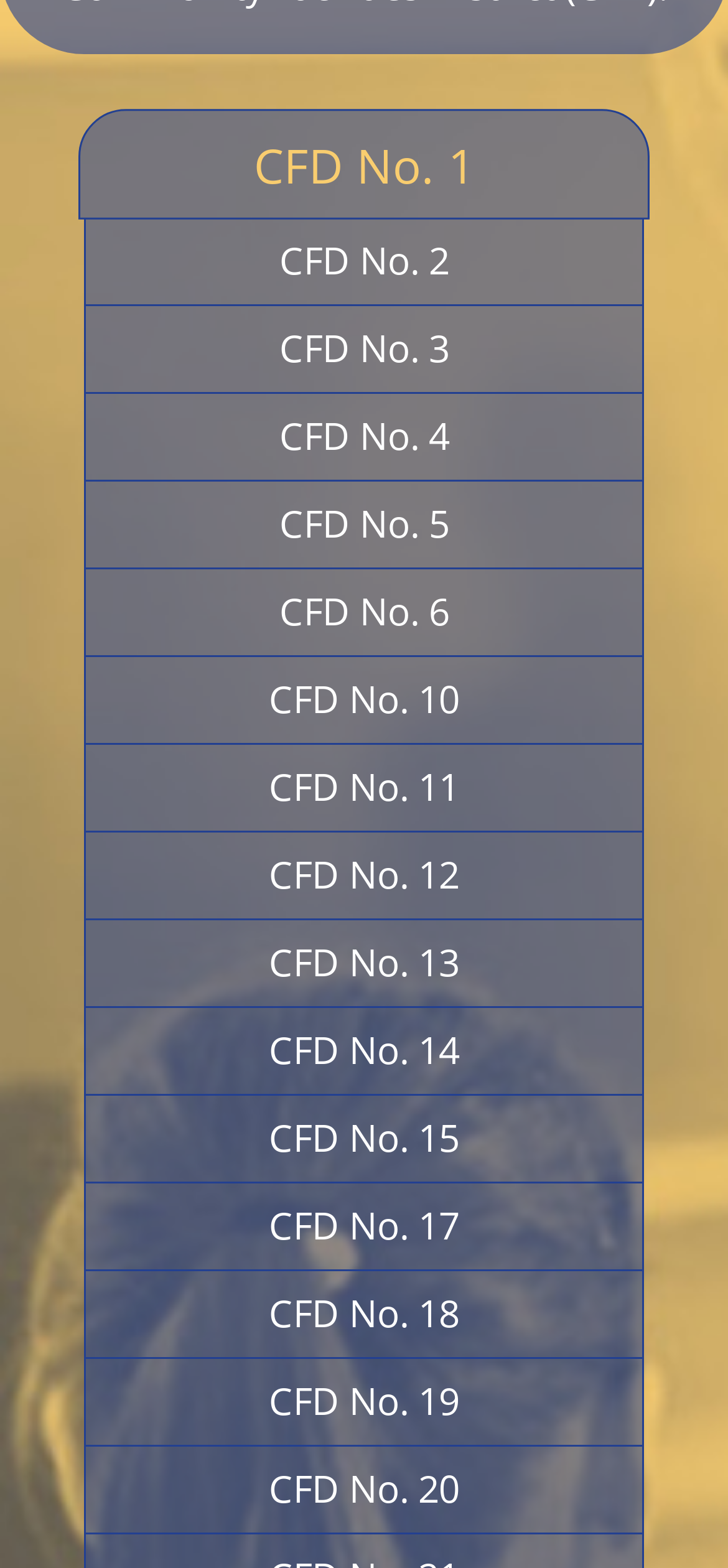Pinpoint the bounding box coordinates of the clickable element needed to complete the instruction: "view CFD No. 10 details". The coordinates should be provided as four float numbers between 0 and 1: [left, top, right, bottom].

[0.115, 0.419, 0.885, 0.475]